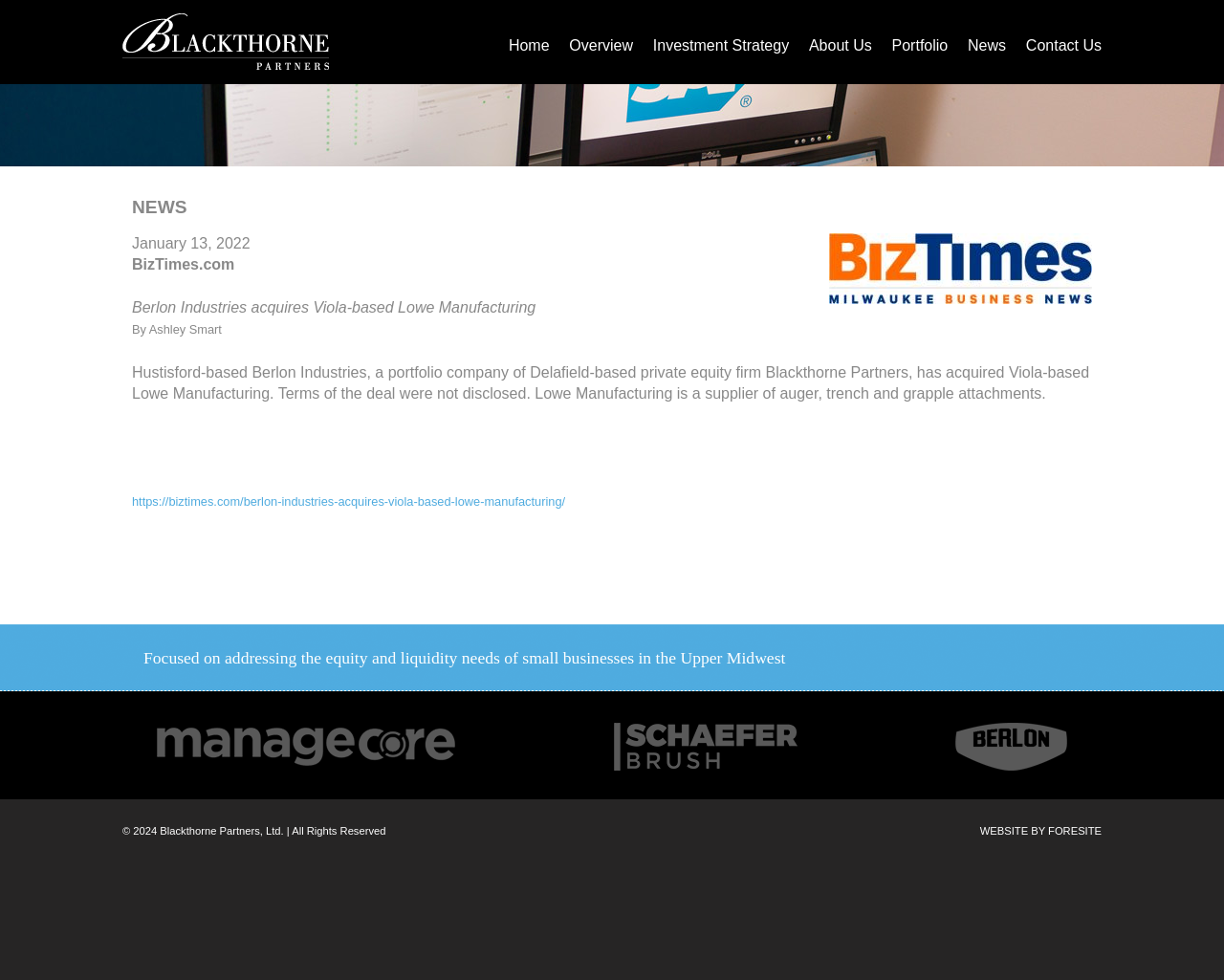Identify the bounding box coordinates for the element that needs to be clicked to fulfill this instruction: "check copyright information". Provide the coordinates in the format of four float numbers between 0 and 1: [left, top, right, bottom].

[0.1, 0.842, 0.315, 0.854]